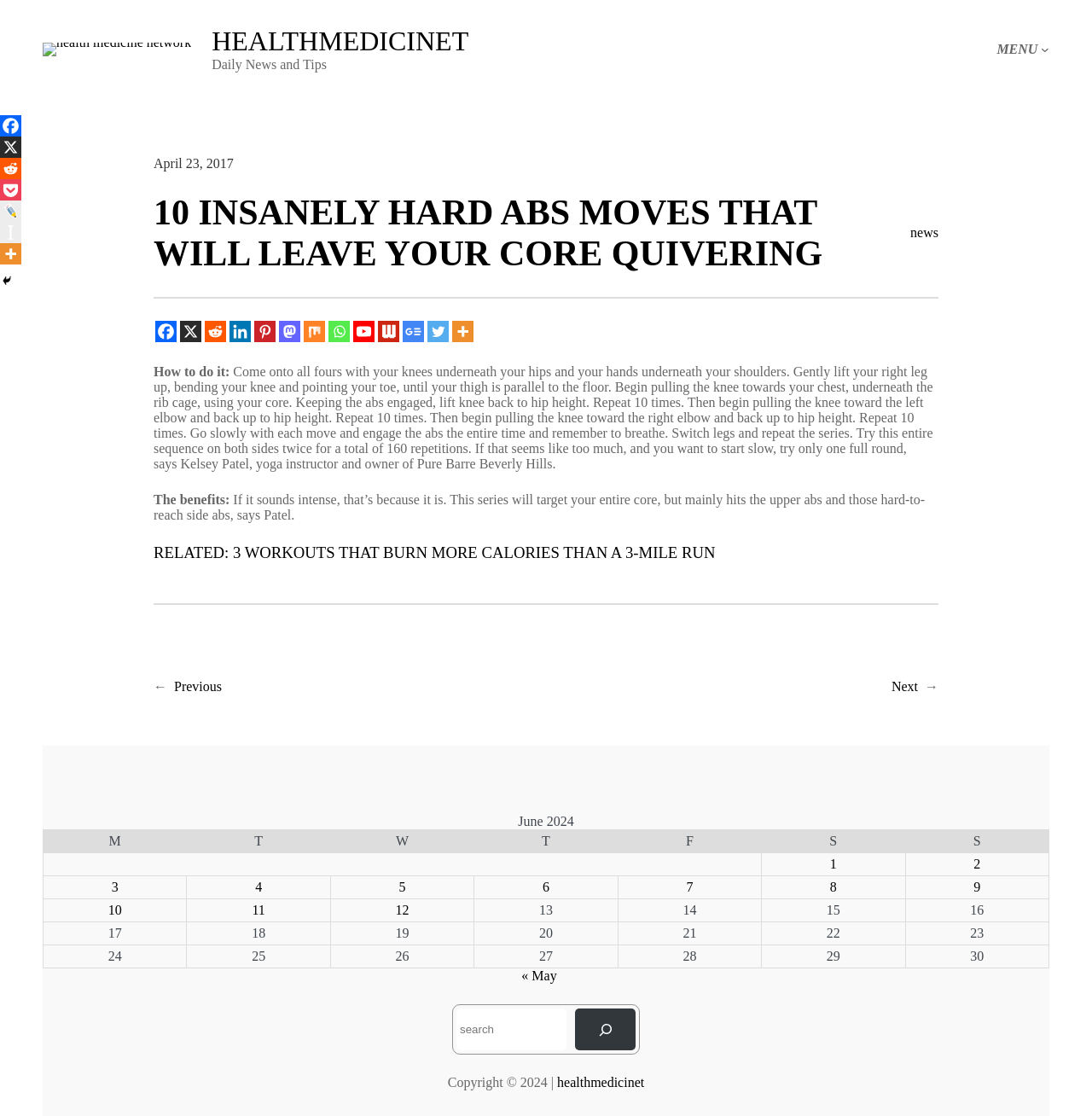Determine the bounding box coordinates for the HTML element described here: "aria-label="Mix" title="Mix"".

[0.278, 0.287, 0.298, 0.307]